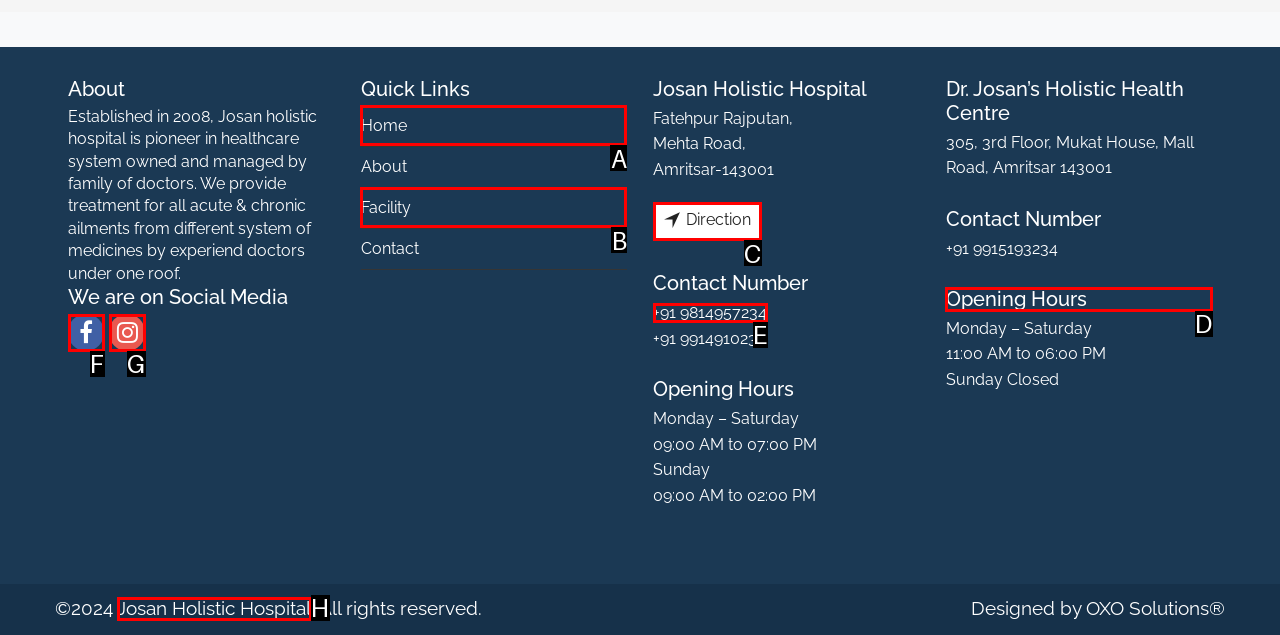Select the HTML element that needs to be clicked to perform the task: View the opening hours of Dr. Josan’s Holistic Health Centre. Reply with the letter of the chosen option.

D